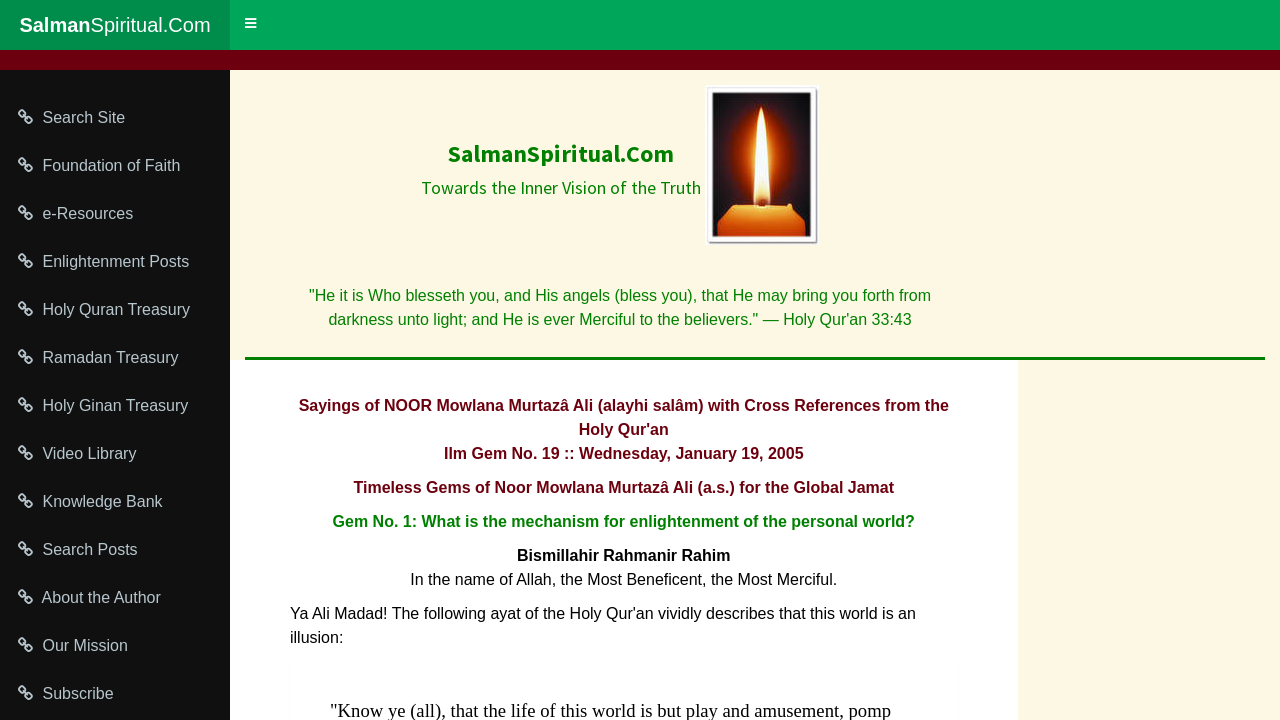Find the bounding box coordinates of the area to click in order to follow the instruction: "Select the Japanese language".

None